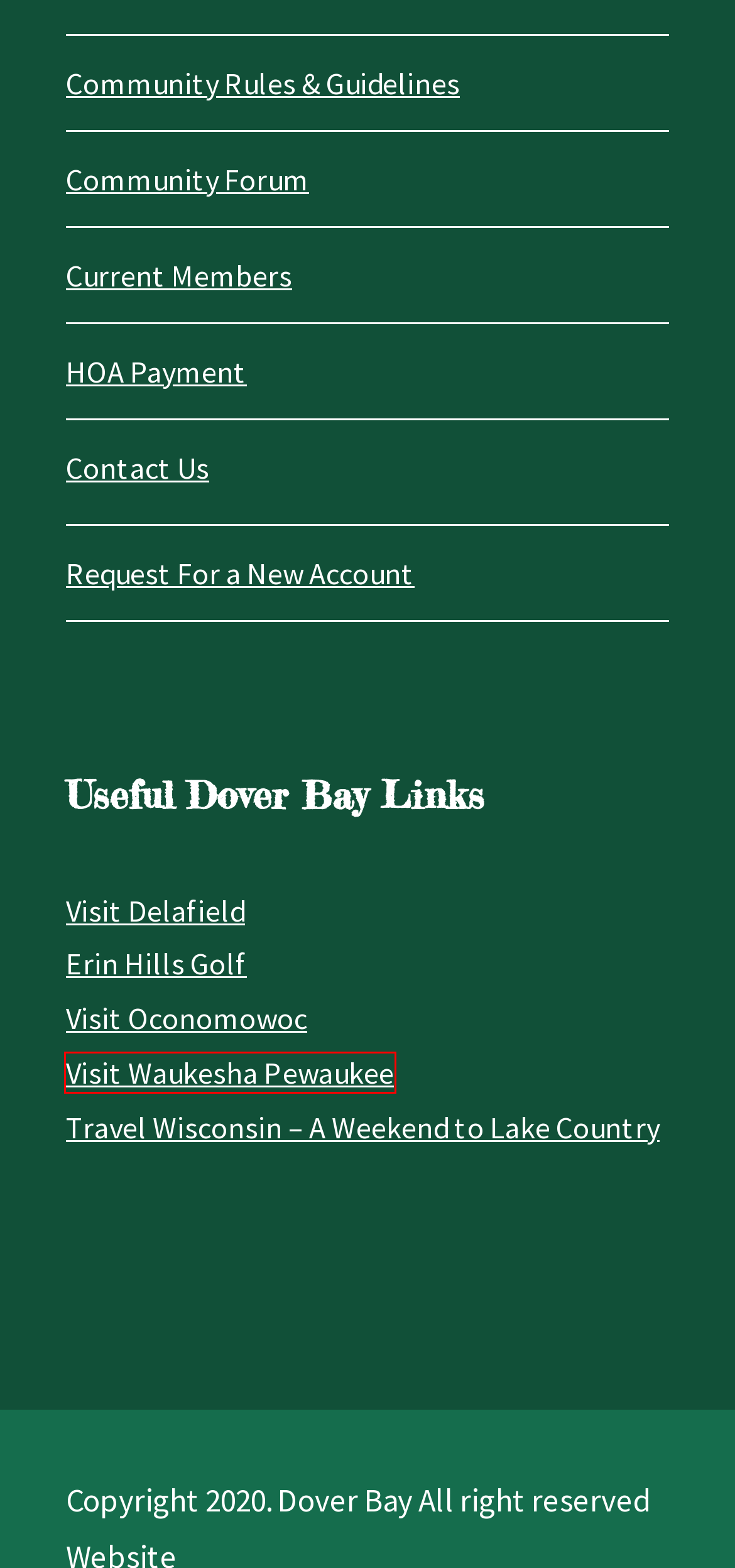You have been given a screenshot of a webpage, where a red bounding box surrounds a UI element. Identify the best matching webpage description for the page that loads after the element in the bounding box is clicked. Options include:
A. Community Rules & Guidelines – Dover Bay Community
B. Current Members – Dover Bay Community
C. About | City of Delafield Tourism | Delafield
D. Visit Waukesha Pewaukee - Where Cities Meet & People Do Too!
E. 6 Ocean-Like Beaches in Wisconsin | Travel Wisconsin
F. Erin Hills: Public Championship Golf Course in Wisconsin - Erin Hills
G. HOA Payment – Dover Bay Community
H. Contact Us – Dover Bay Community

D